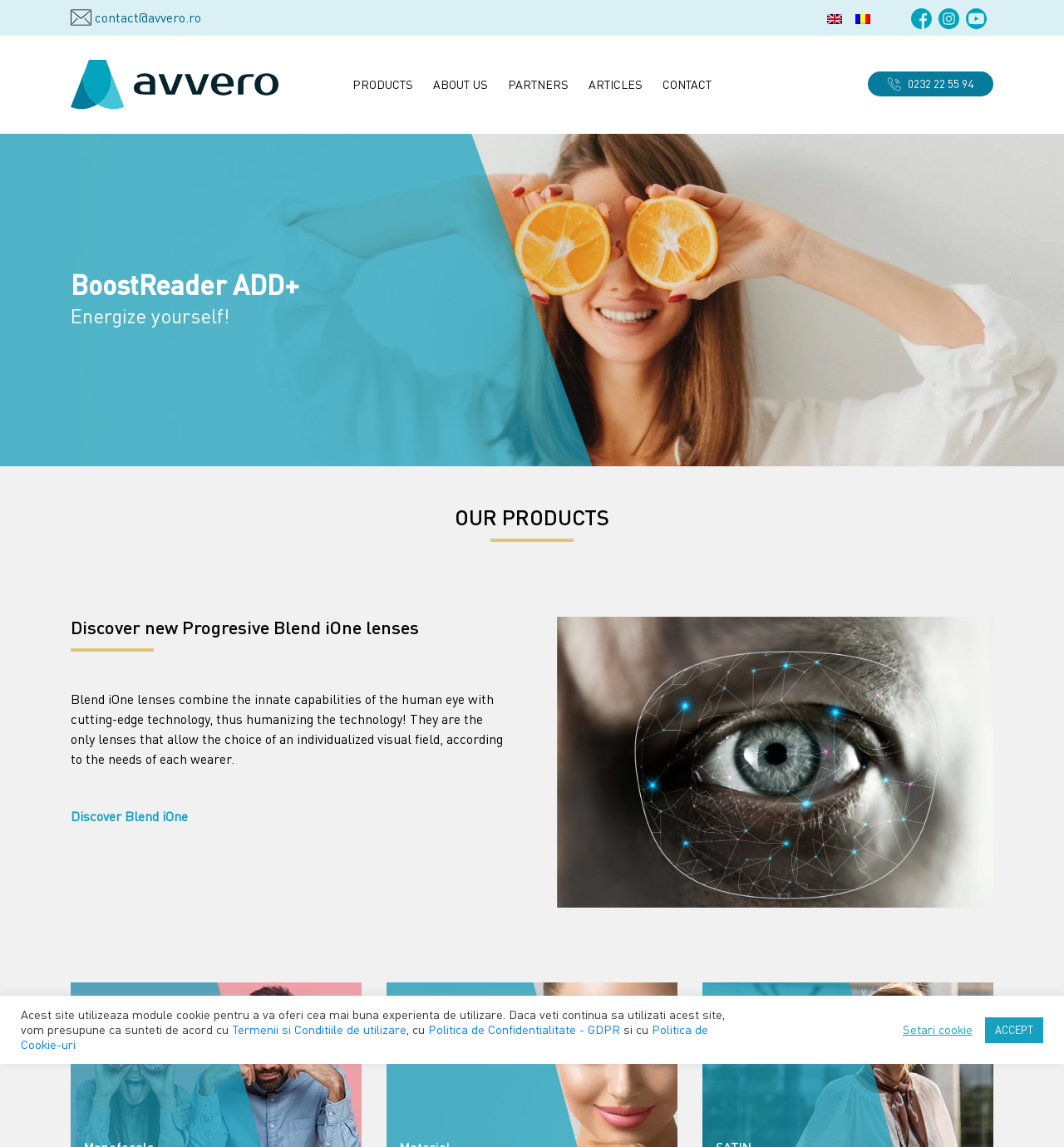Identify the bounding box coordinates of the clickable region to carry out the given instruction: "Learn about Avvero's products".

[0.331, 0.068, 0.388, 0.08]